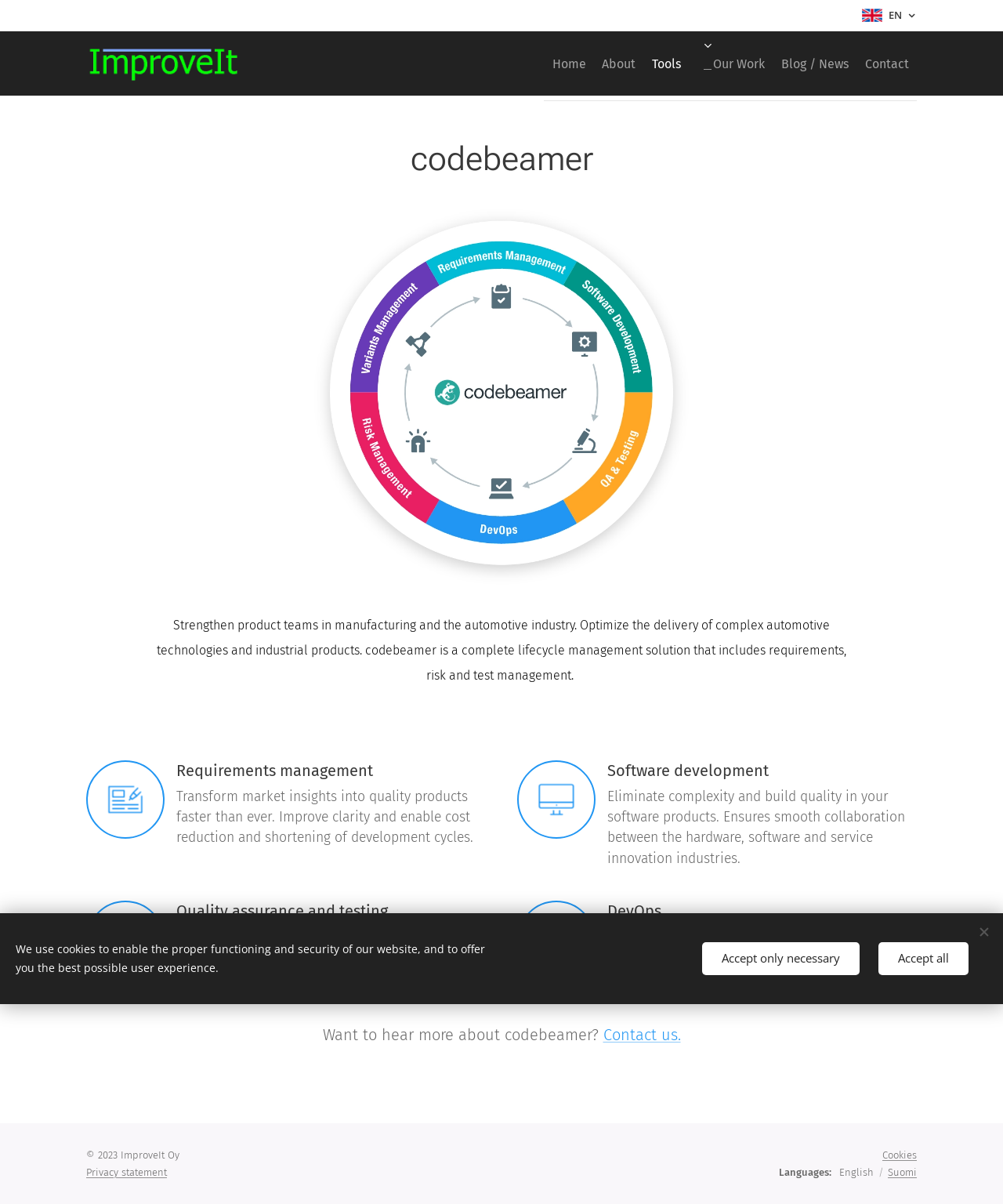Specify the bounding box coordinates of the element's region that should be clicked to achieve the following instruction: "Click on the About link". The bounding box coordinates consist of four float numbers between 0 and 1, in the format [left, top, right, bottom].

[0.538, 0.025, 0.599, 0.079]